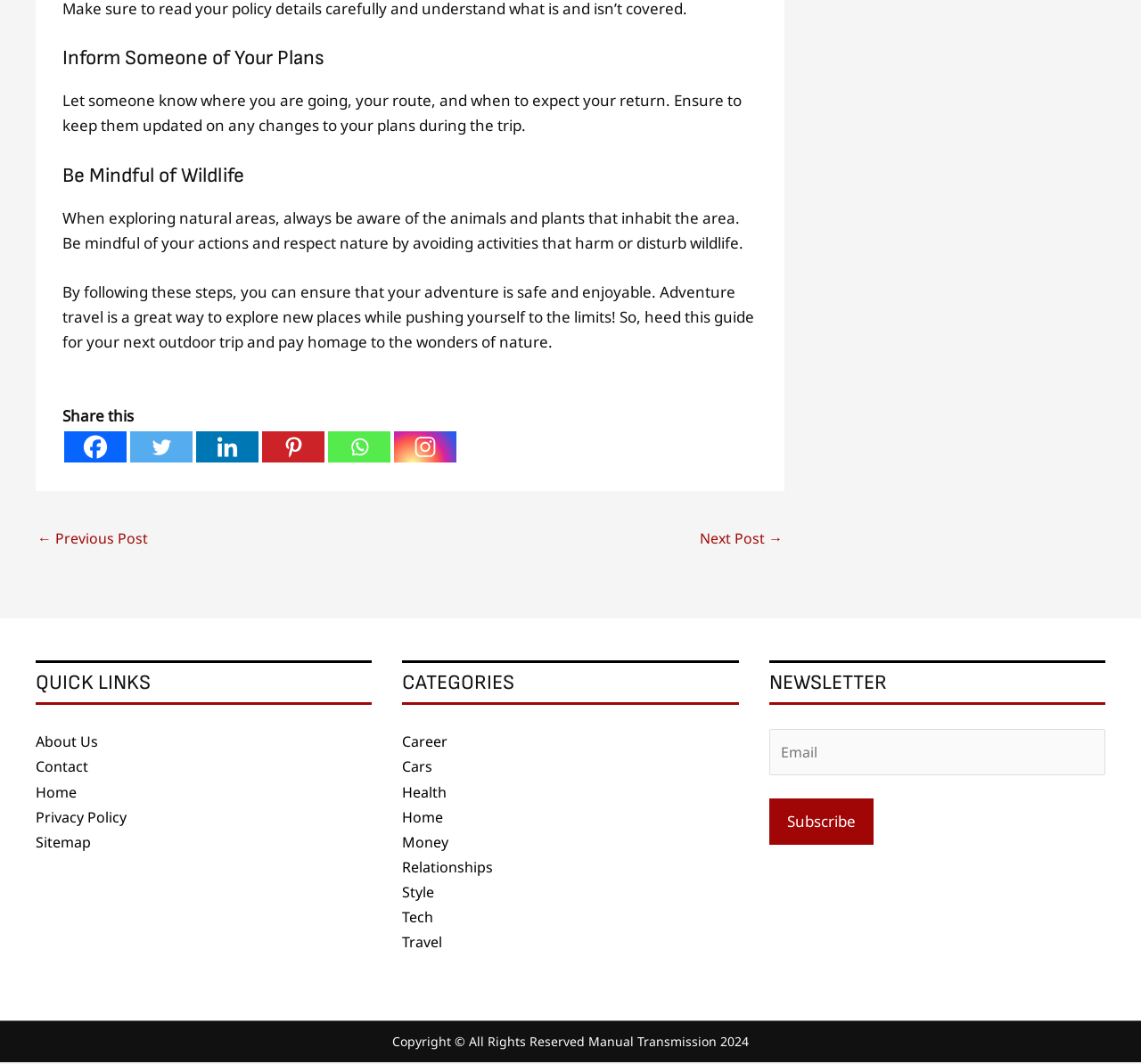Please provide a brief answer to the question using only one word or phrase: 
What is the category of the article 'Travel' under?

CATEGORIES